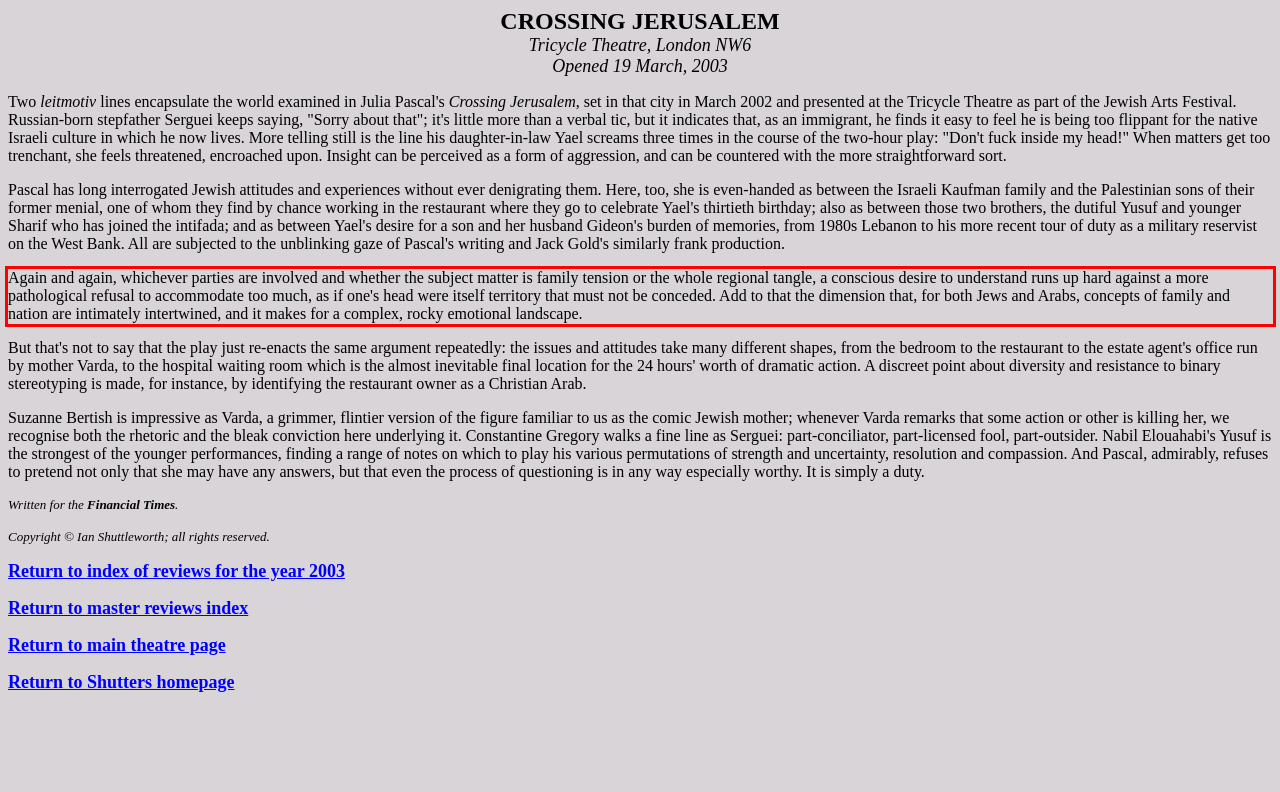Identify the text within the red bounding box on the webpage screenshot and generate the extracted text content.

Again and again, whichever parties are involved and whether the subject matter is family tension or the whole regional tangle, a conscious desire to understand runs up hard against a more pathological refusal to accommodate too much, as if one's head were itself territory that must not be conceded. Add to that the dimension that, for both Jews and Arabs, concepts of family and nation are intimately intertwined, and it makes for a complex, rocky emotional landscape.